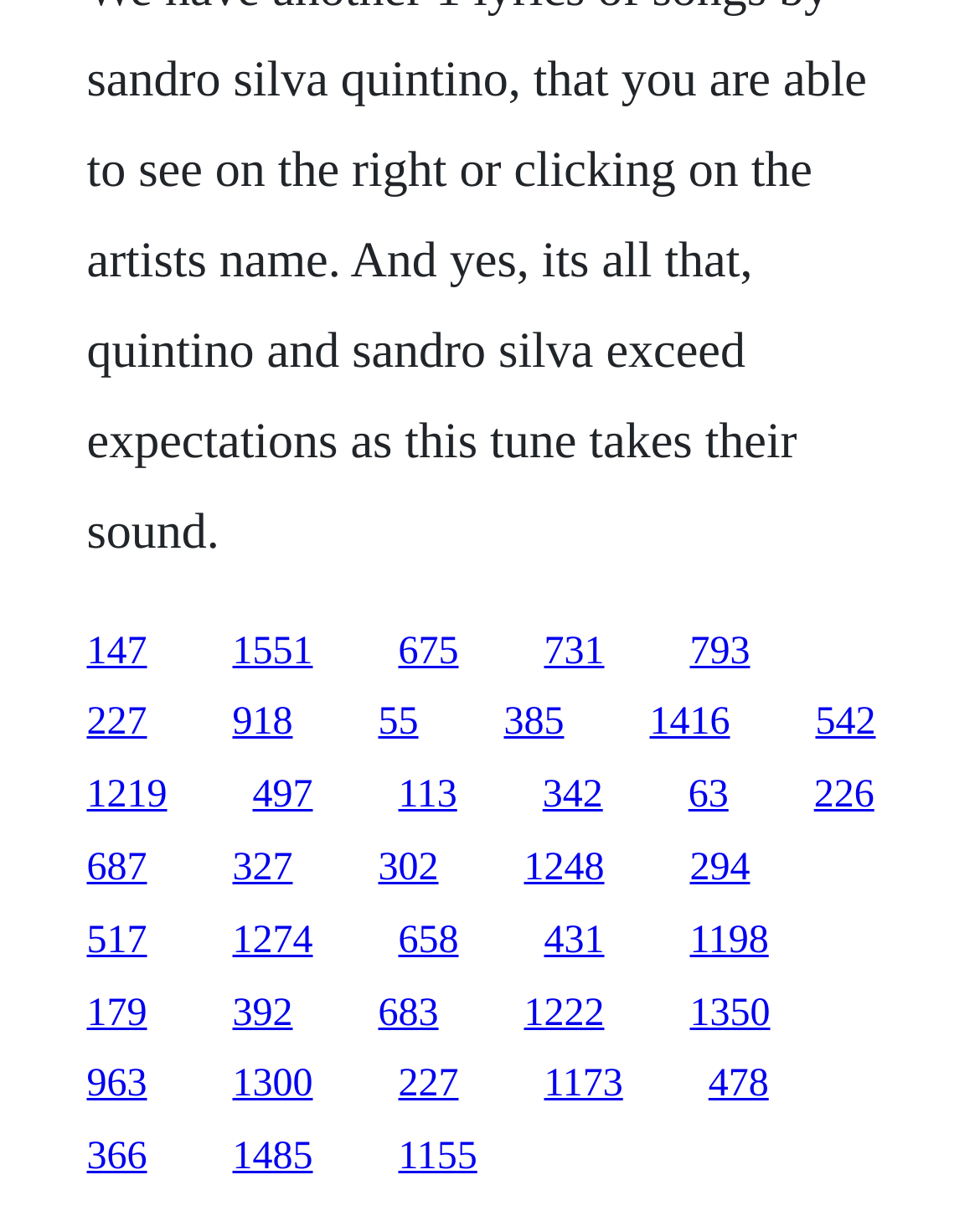Identify the bounding box coordinates of the clickable region necessary to fulfill the following instruction: "click the first link". The bounding box coordinates should be four float numbers between 0 and 1, i.e., [left, top, right, bottom].

[0.088, 0.518, 0.15, 0.553]